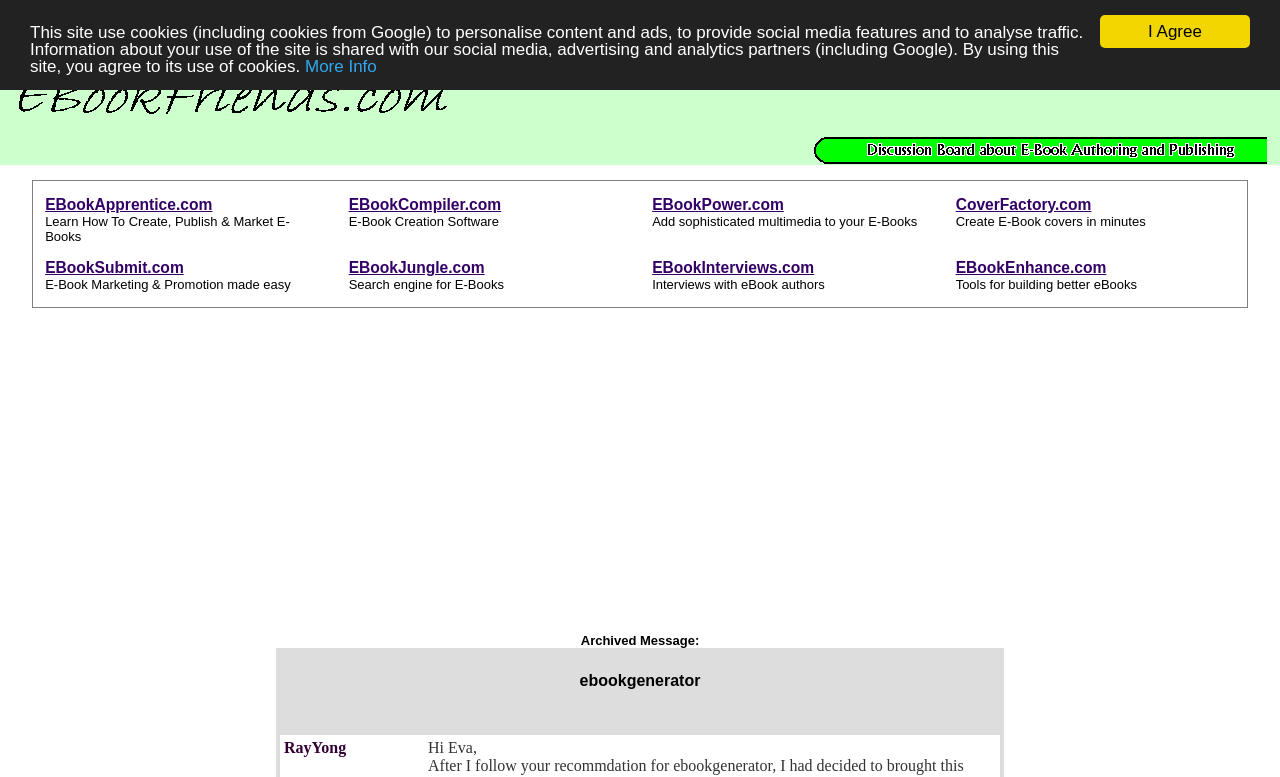Based on the visual content of the image, answer the question thoroughly: How many eBook-related services are listed on the webpage?

Upon examining the webpage, I count seven eBook-related services listed: EBookApprentice.com, EBookCompiler.com, EBookPower.com, CoverFactory.com, EBookSubmit.com, EBookJungle.com, and EBookEnhance.com. These services are likely designed to help users create, publish, market, and promote their eBooks.